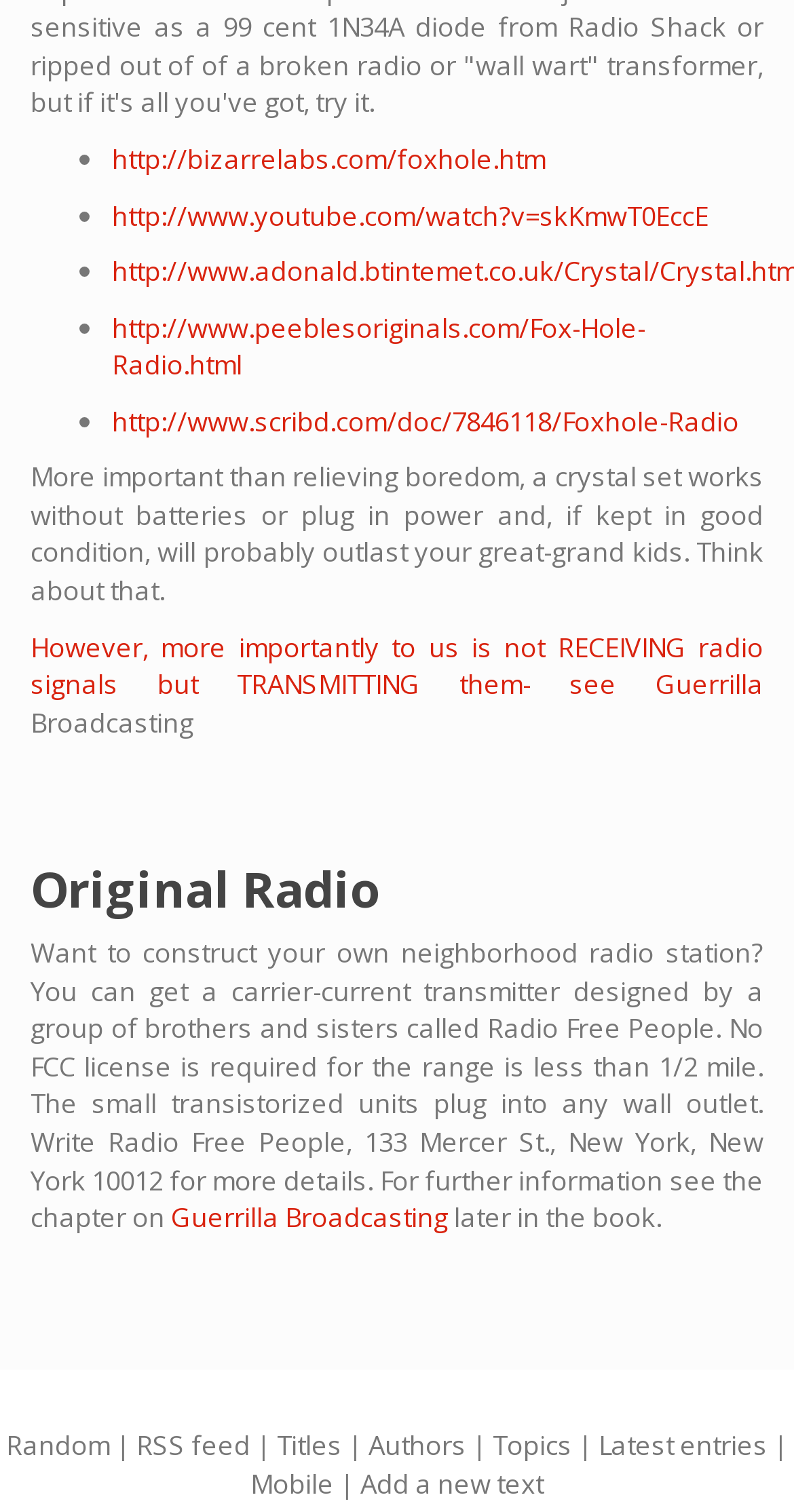Provide the bounding box coordinates of the HTML element this sentence describes: "http://www.youtube.com/watch?v=skKmwT0EccE". The bounding box coordinates consist of four float numbers between 0 and 1, i.e., [left, top, right, bottom].

[0.141, 0.13, 0.892, 0.154]